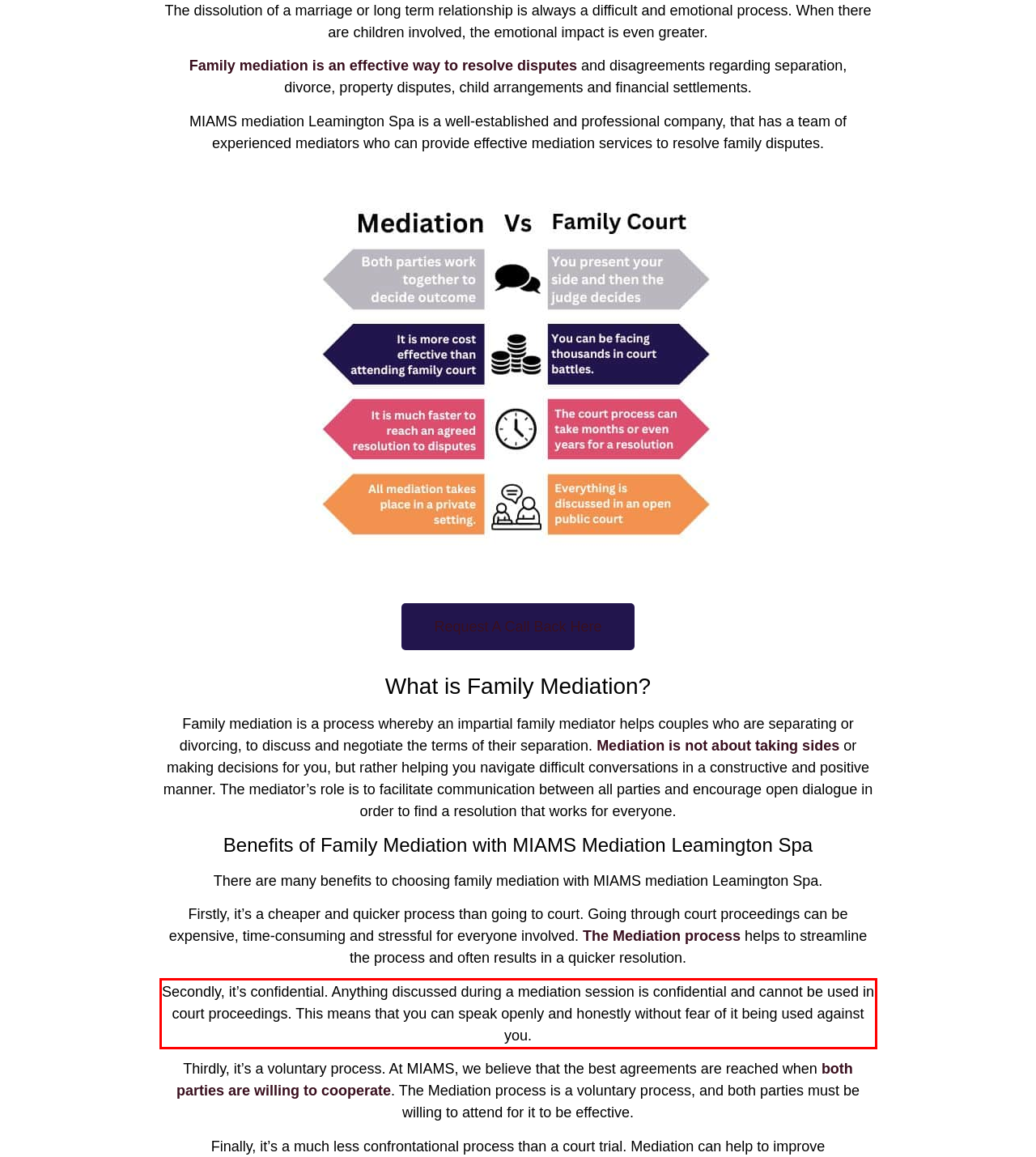In the screenshot of the webpage, find the red bounding box and perform OCR to obtain the text content restricted within this red bounding box.

Secondly, it’s confidential. Anything discussed during a mediation session is confidential and cannot be used in court proceedings. This means that you can speak openly and honestly without fear of it being used against you.